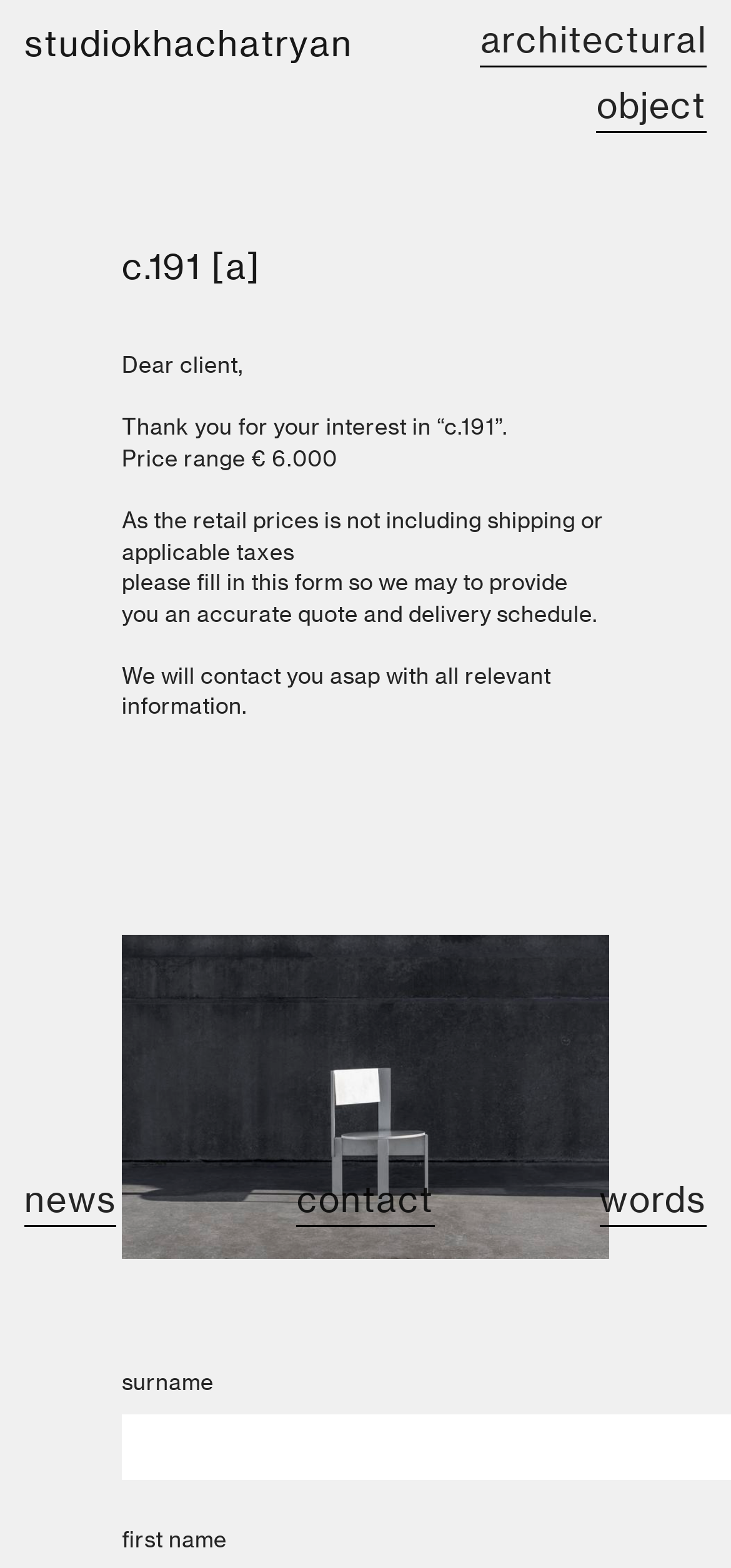Please determine the bounding box coordinates for the element with the description: "news".

[0.033, 0.752, 0.16, 0.783]